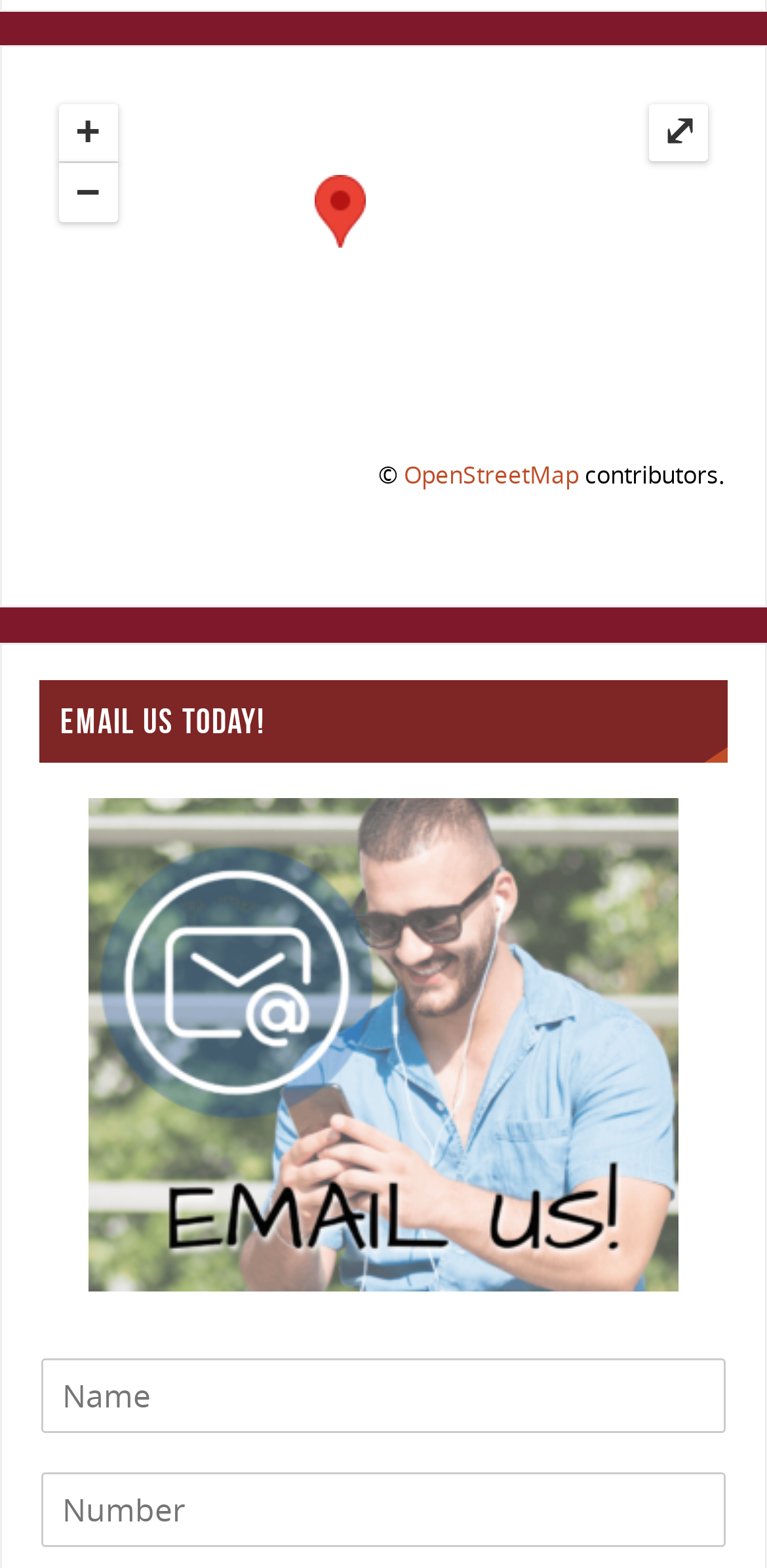Please find the bounding box for the following UI element description. Provide the coordinates in (top-left x, top-left y, bottom-right x, bottom-right y) format, with values between 0 and 1: parent_node: Numbers name="wpforms[fields][2]" placeholder="Number"

[0.053, 0.939, 0.947, 0.987]